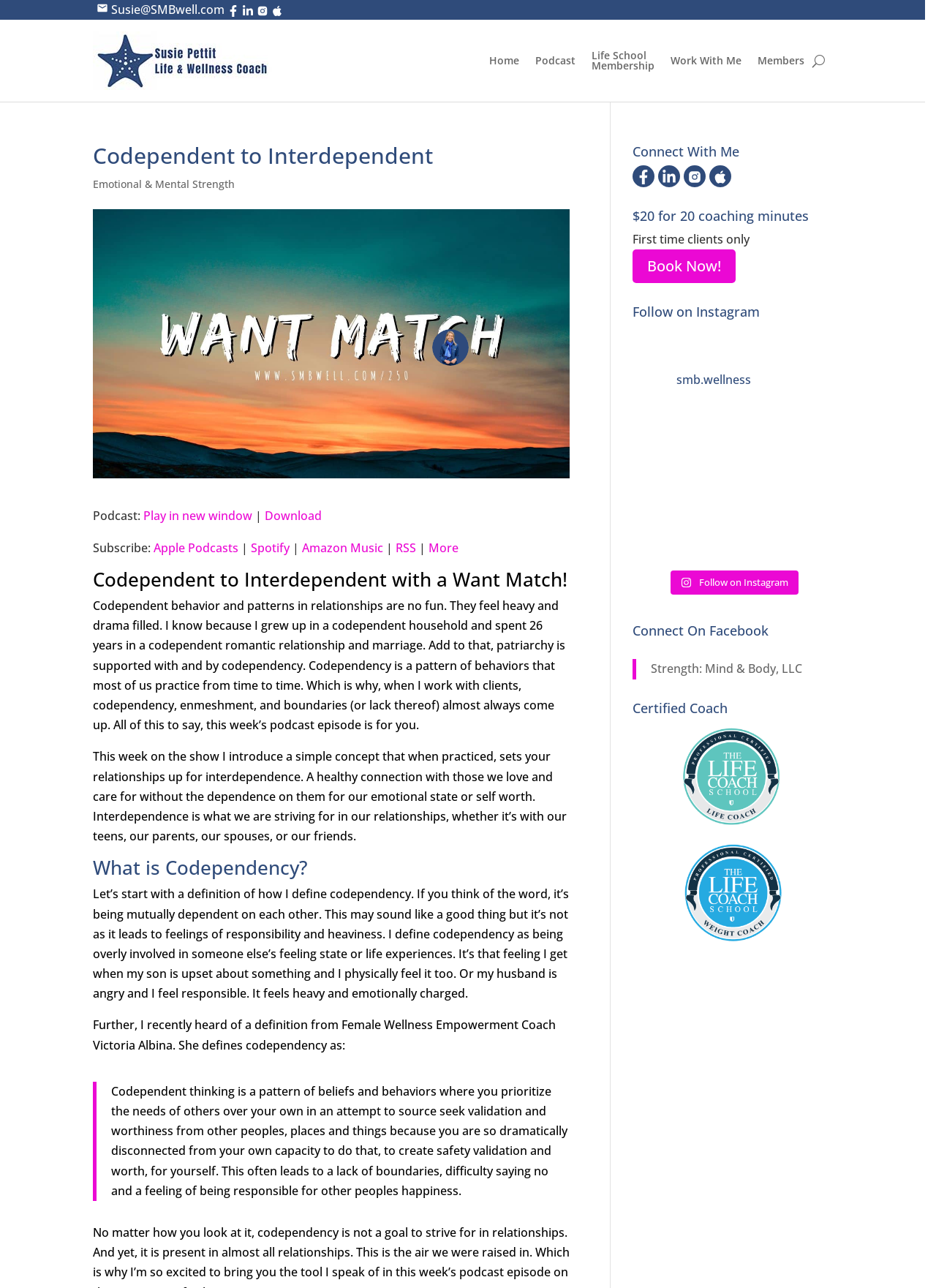Determine the bounding box coordinates of the clickable element to complete this instruction: "Read the latest blog post". Provide the coordinates in the format of four float numbers between 0 and 1, [left, top, right, bottom].

[0.099, 0.442, 0.609, 0.463]